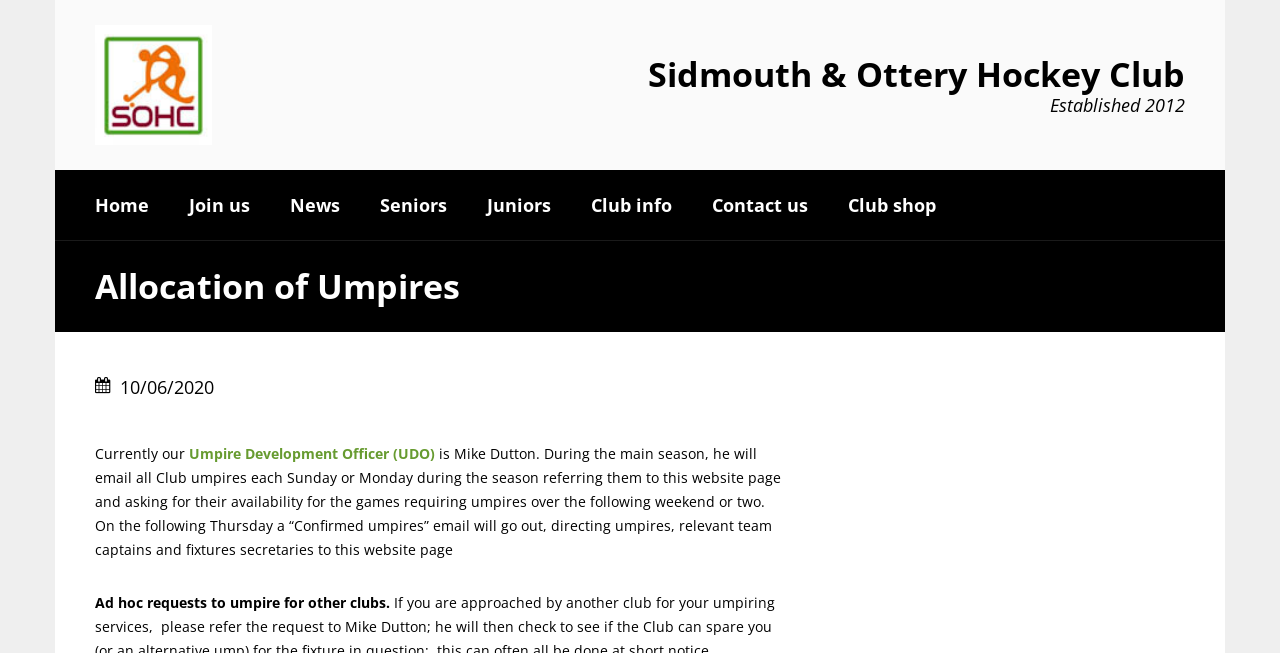Please identify the bounding box coordinates of the region to click in order to complete the given instruction: "go to home page". The coordinates should be four float numbers between 0 and 1, i.e., [left, top, right, bottom].

[0.059, 0.26, 0.132, 0.368]